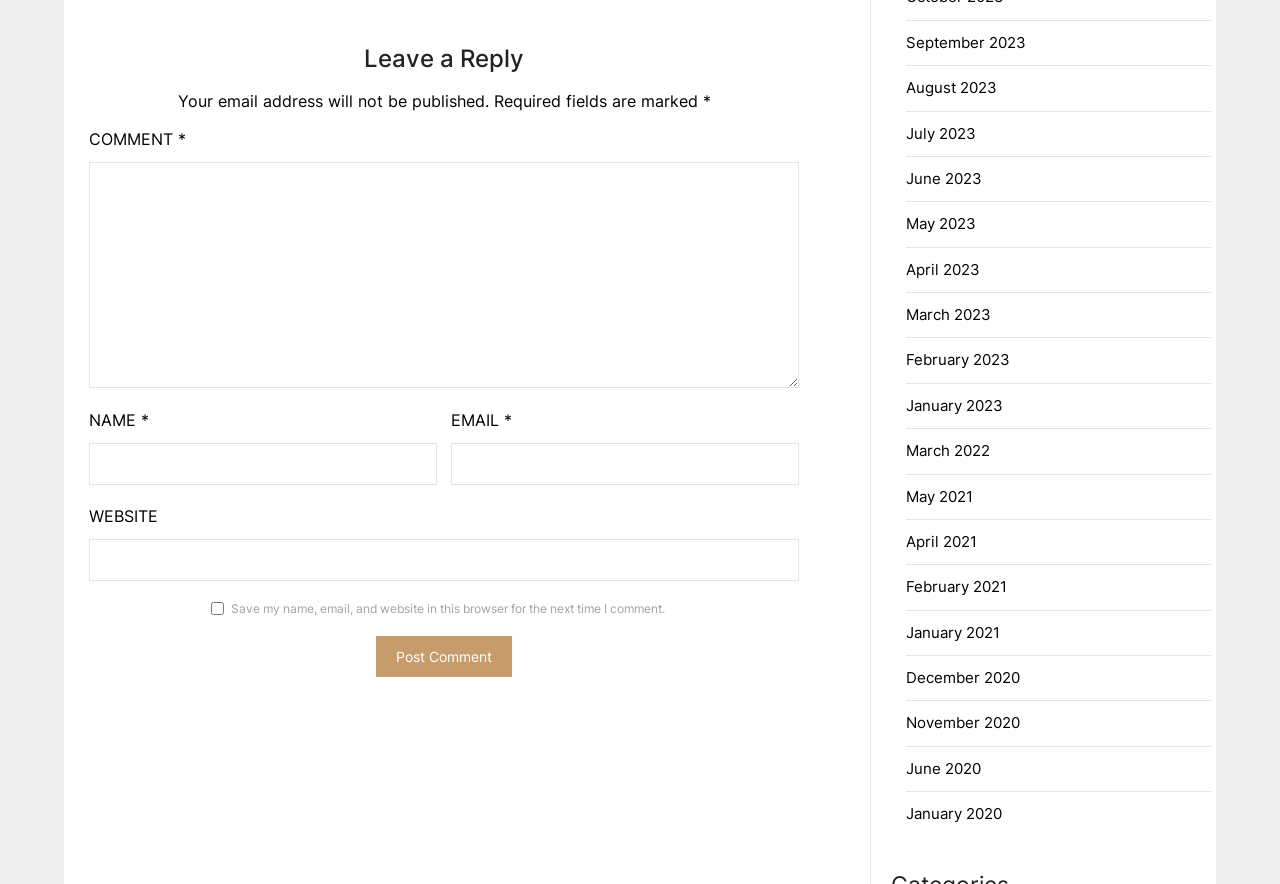Please determine the bounding box coordinates of the element to click in order to execute the following instruction: "View September 2023". The coordinates should be four float numbers between 0 and 1, specified as [left, top, right, bottom].

[0.708, 0.037, 0.802, 0.059]